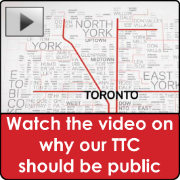Kindly respond to the following question with a single word or a brief phrase: 
What is the main topic of discussion in the video?

TTC governance